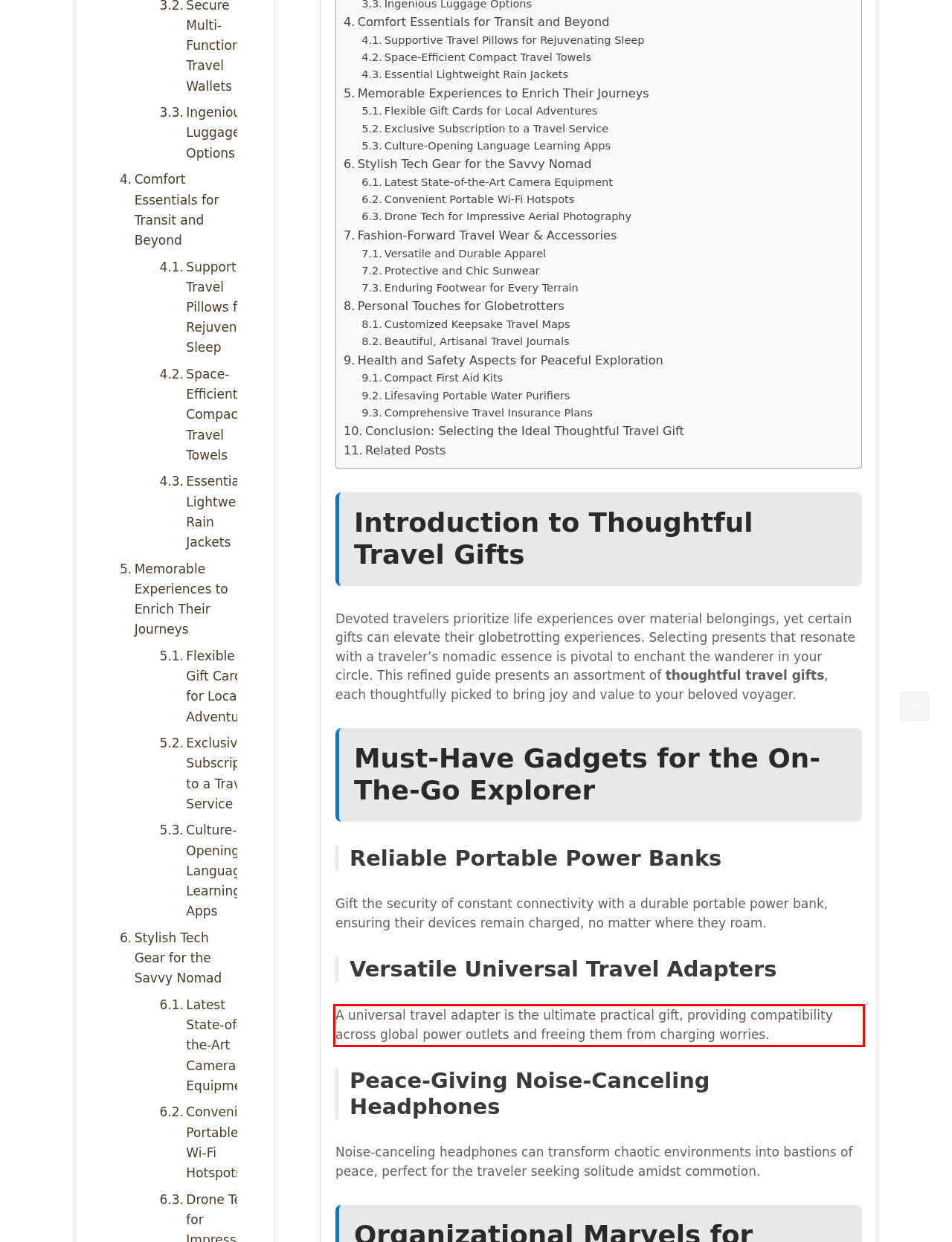You are presented with a screenshot containing a red rectangle. Extract the text found inside this red bounding box.

A universal travel adapter is the ultimate practical gift, providing compatibility across global power outlets and freeing them from charging worries.